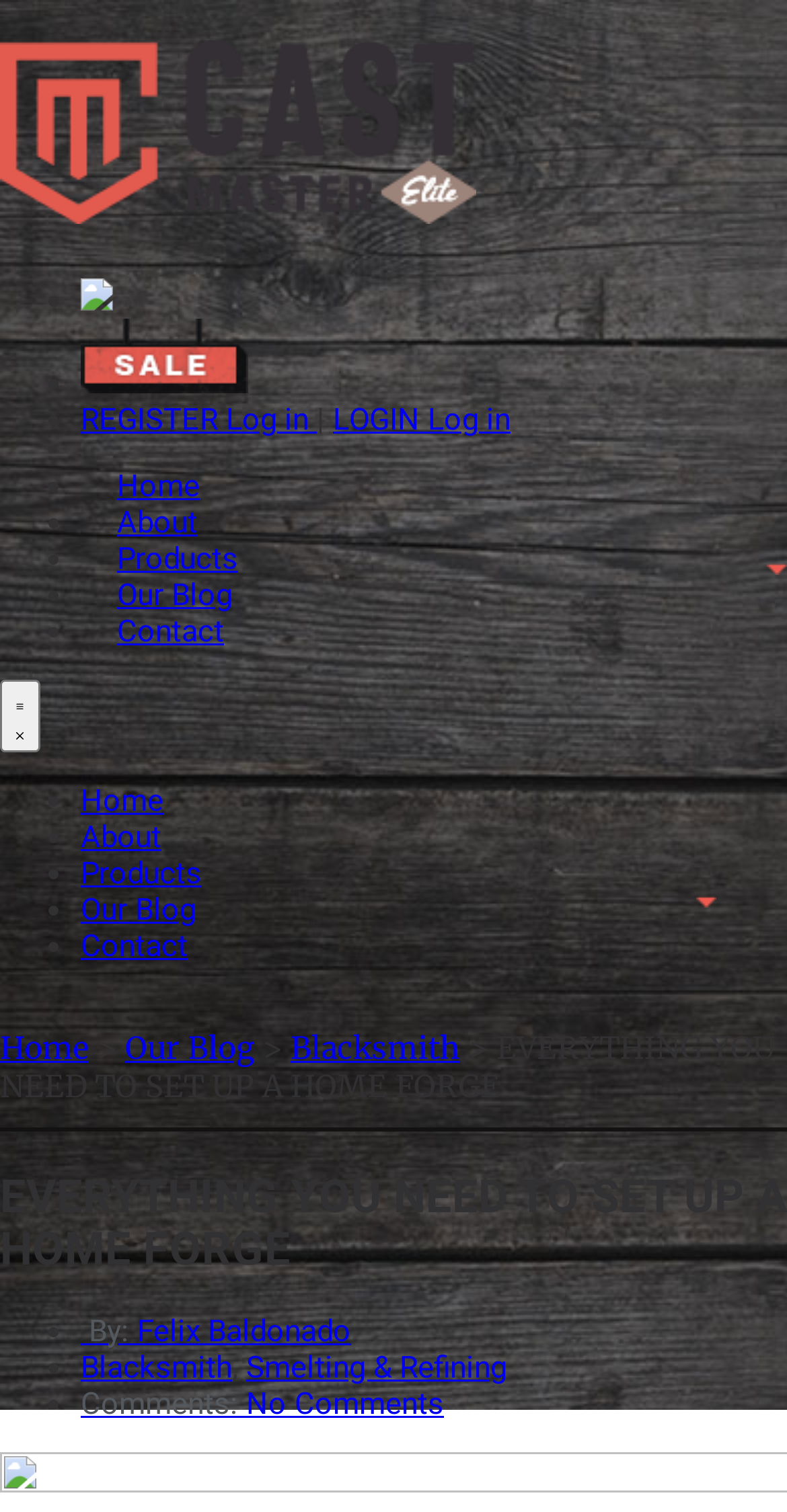Please mark the bounding box coordinates of the area that should be clicked to carry out the instruction: "Copy a link to this post".

None